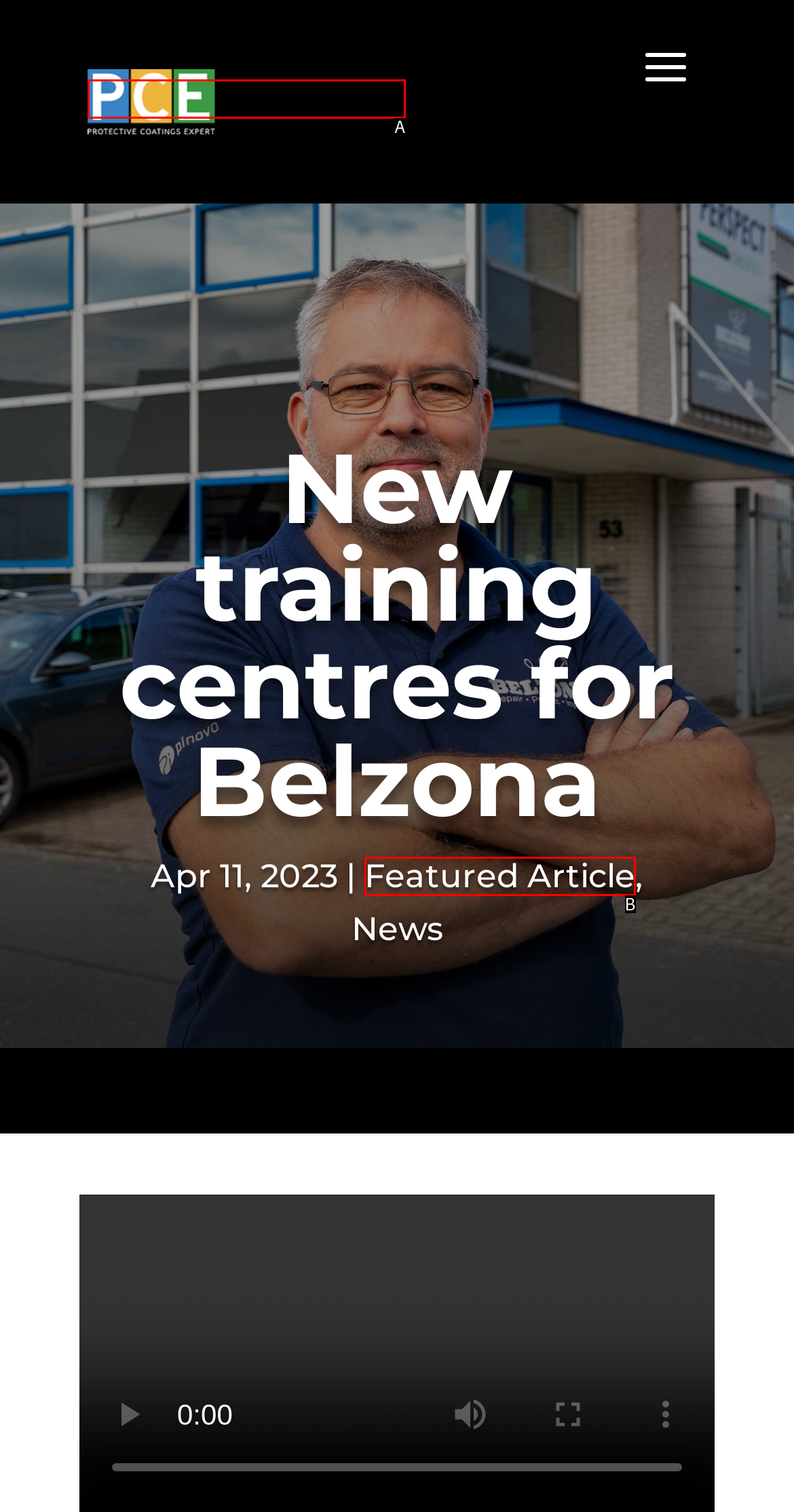Identify the HTML element that matches the description: Featured Article
Respond with the letter of the correct option.

B